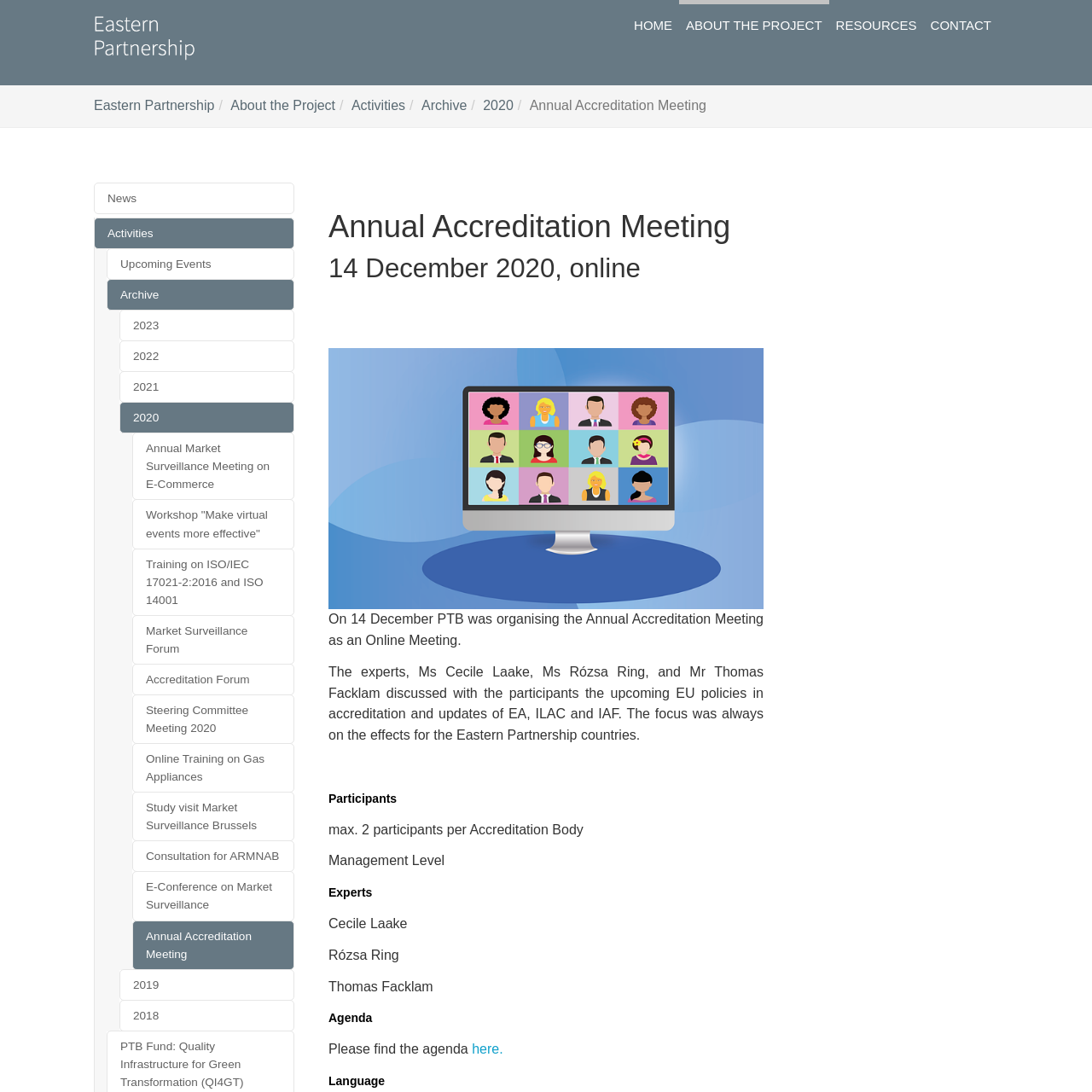Write an exhaustive caption that covers the webpage's main aspects.

The webpage is about the Eastern Partnership's Annual Accreditation Meeting. At the top left corner, there is a logo link. Below the logo, there is a navigation menu with links to "HOME", "ABOUT THE PROJECT", "RESOURCES", and "CONTACT". 

To the right of the navigation menu, there is another navigation section with links to "Eastern Partnership", "About the Project", "Activities", "Archive", and "2020". Below this section, there is a title "Annual Accreditation Meeting". 

On the left side of the page, there are several links to news, activities, upcoming events, and archives, organized by year from 2023 to 2018. Below these links, there are more links to specific events, such as meetings, workshops, and training sessions.

On the right side of the page, there is a section with a heading "Annual Accreditation Meeting" and a subheading "14 December 2020, online". Below this heading, there is an image. The text in this section describes the event, including the experts who participated and the topics they discussed. It also lists the participants, experts, and agenda for the meeting. 

At the bottom right corner of the page, there is a "Scroll to top" link.